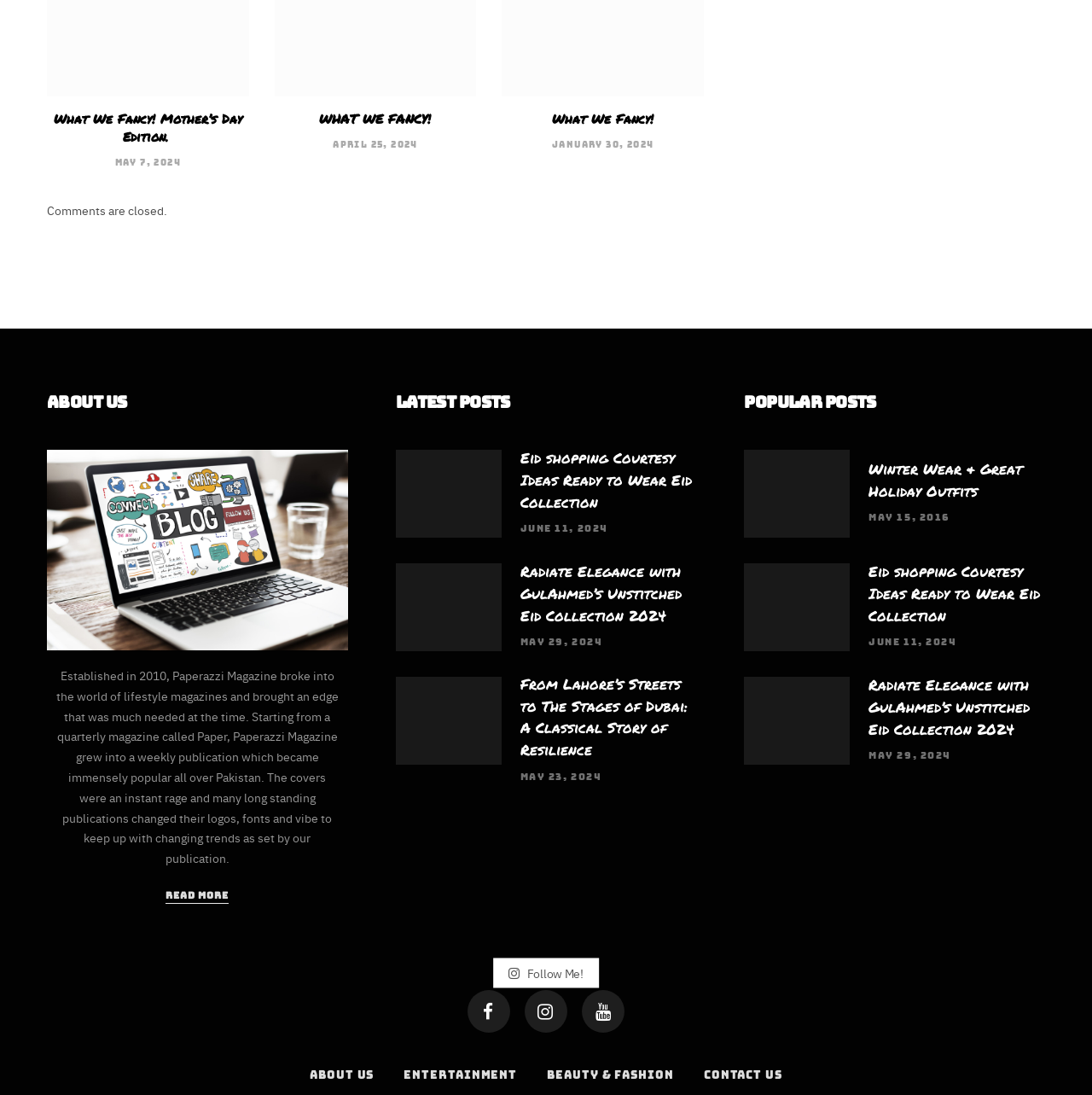Provide the bounding box coordinates of the UI element this sentence describes: "About Us".

[0.284, 0.977, 0.342, 0.987]